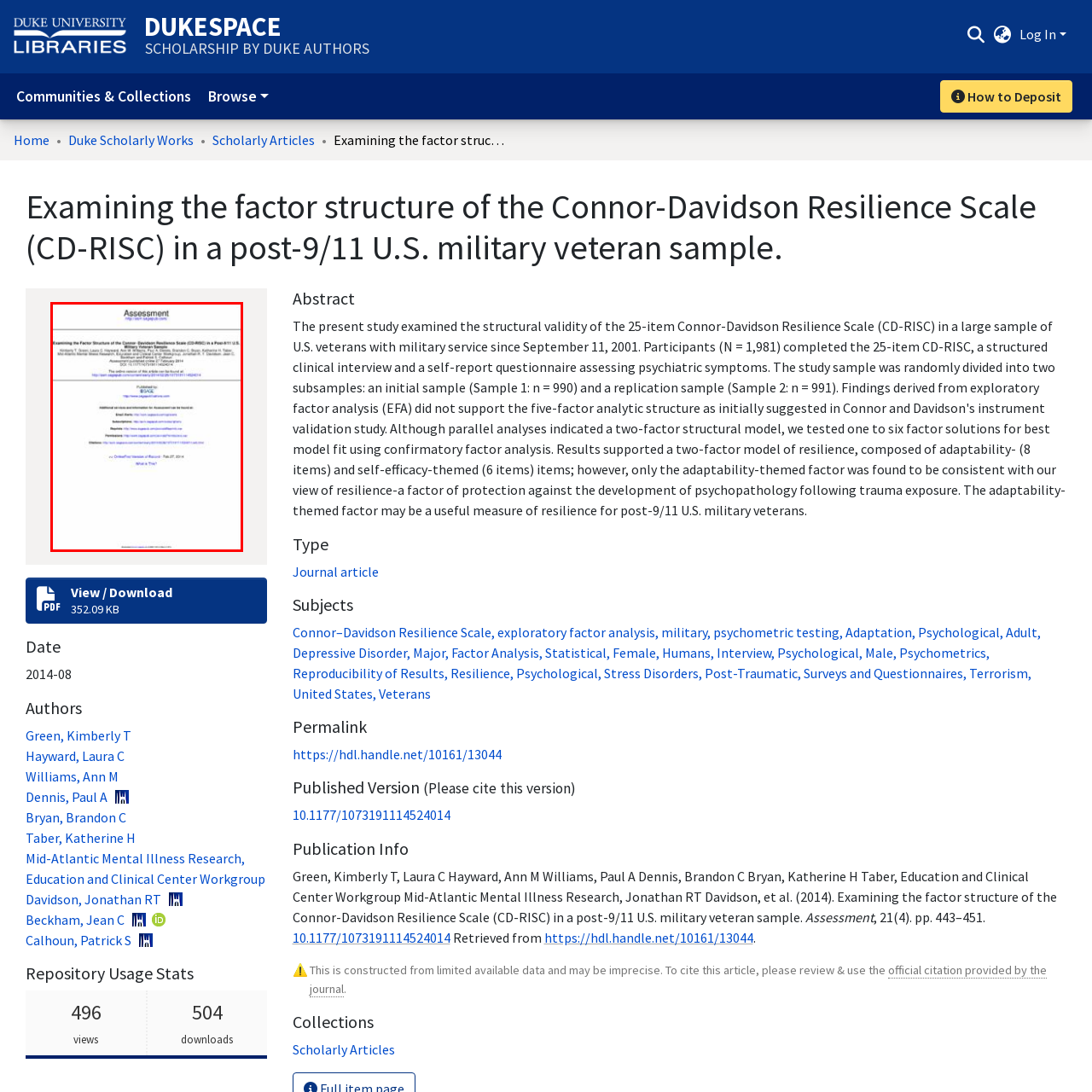View the part of the image surrounded by red, In which journal was the article published? Respond with a concise word or phrase.

Assessment